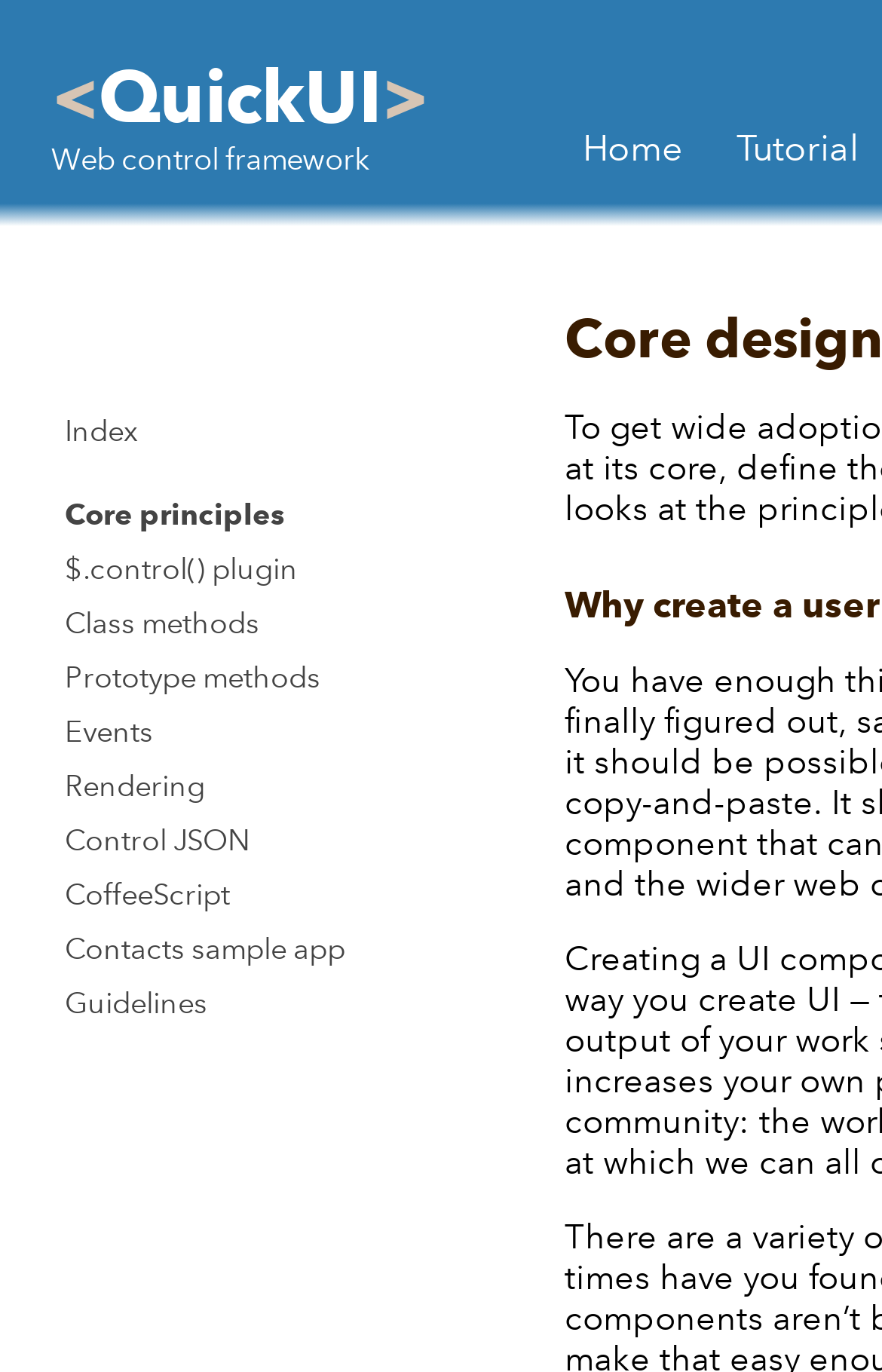Determine the bounding box coordinates of the UI element described by: "CoffeeScript".

[0.065, 0.634, 0.478, 0.669]